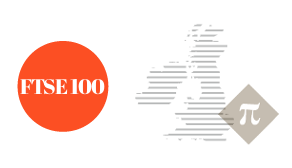Analyze the image and answer the question with as much detail as possible: 
What is the style of the UK's illustration?

The graphic of the United Kingdom is illustrated in a sophisticated, minimalist style with horizontal lines suggesting movement or fluidity, which adds to the overall visual composition of the image.